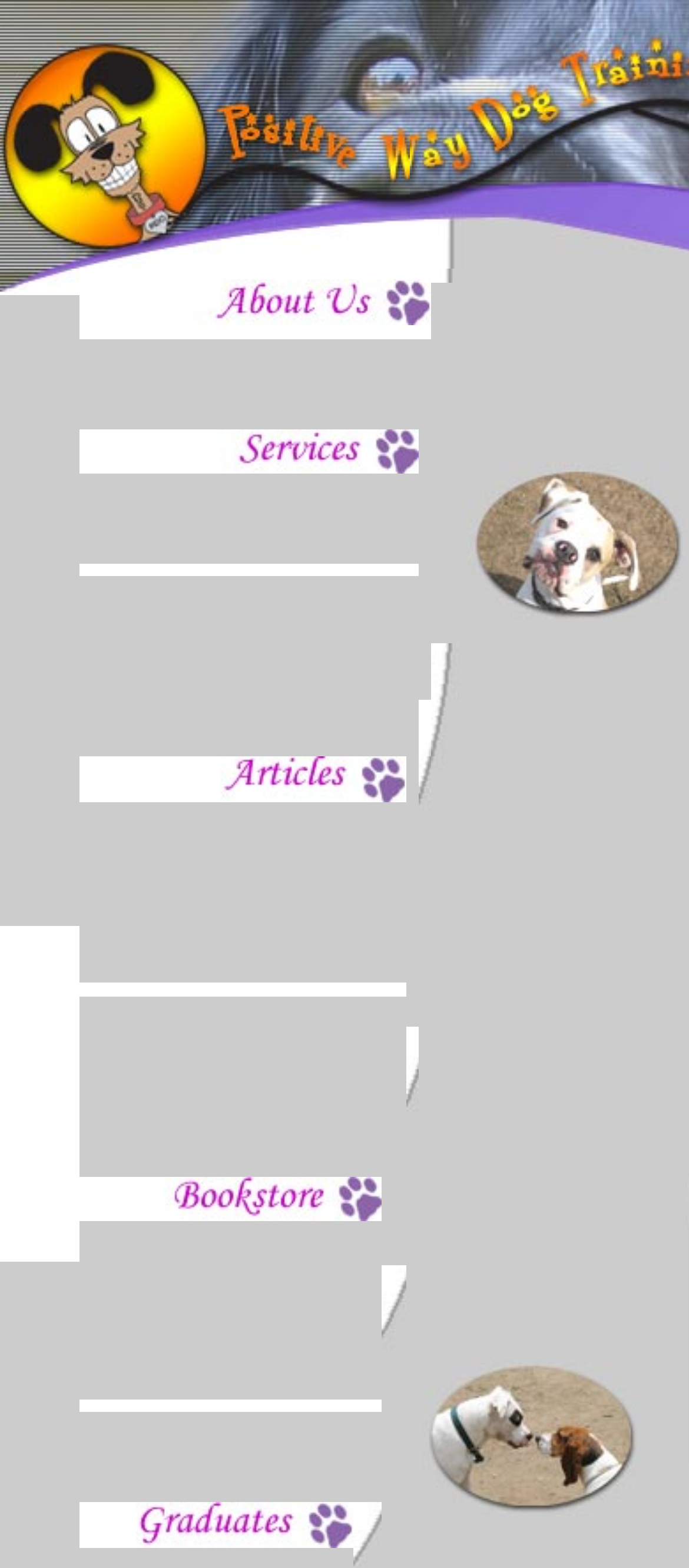What is the last section on the webpage? Based on the screenshot, please respond with a single word or phrase.

Graduates